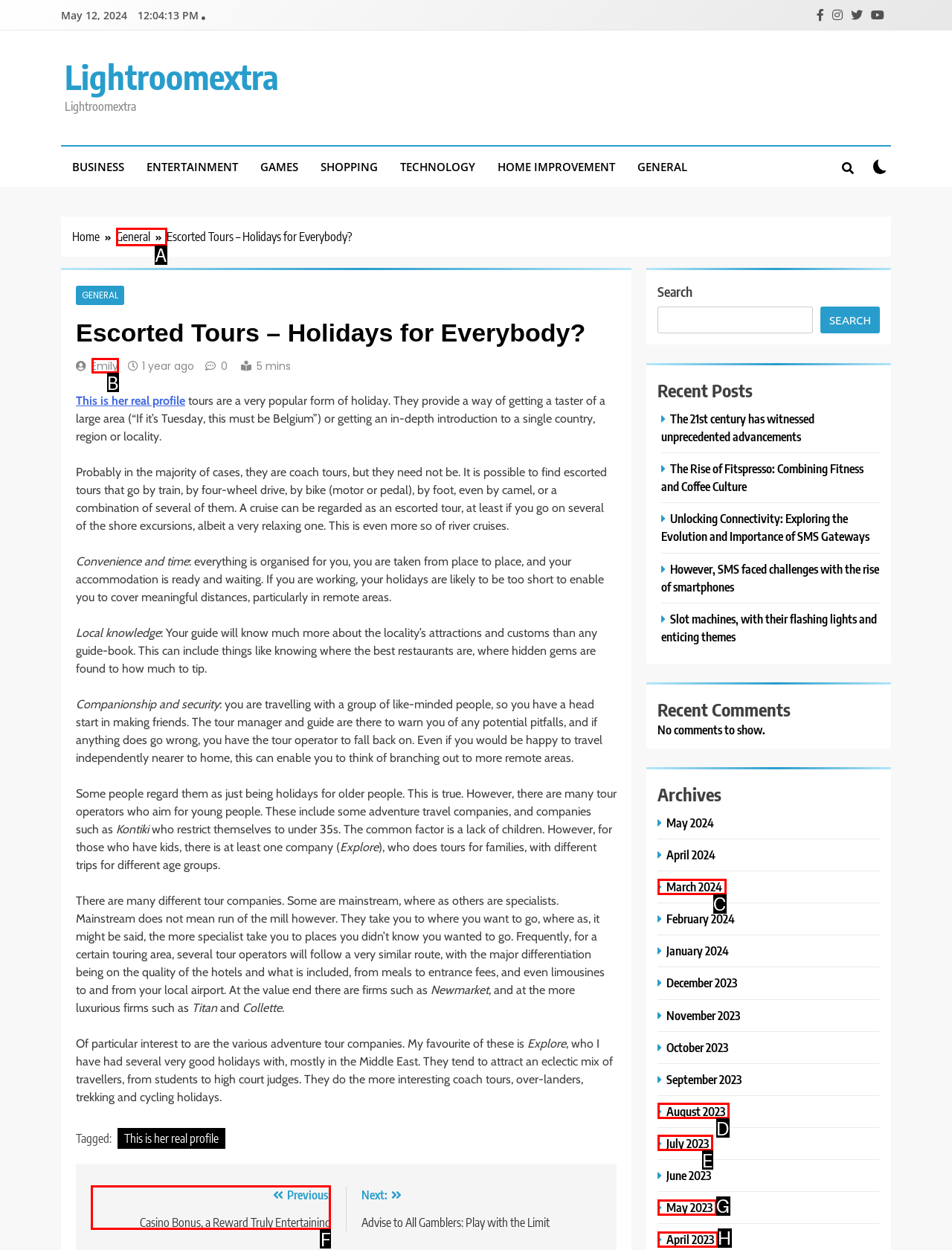Using the description: March 2024, find the corresponding HTML element. Provide the letter of the matching option directly.

C